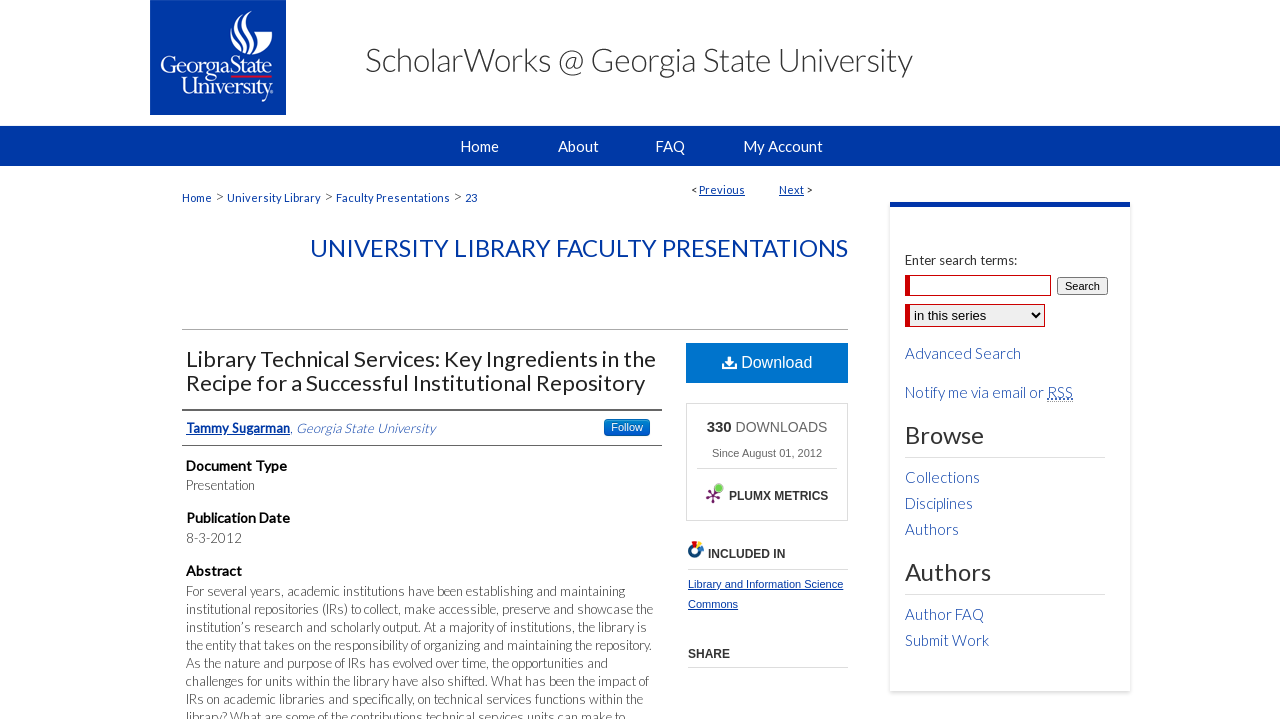Determine the bounding box coordinates of the section to be clicked to follow the instruction: "Browse collections". The coordinates should be given as four float numbers between 0 and 1, formatted as [left, top, right, bottom].

[0.707, 0.651, 0.883, 0.676]